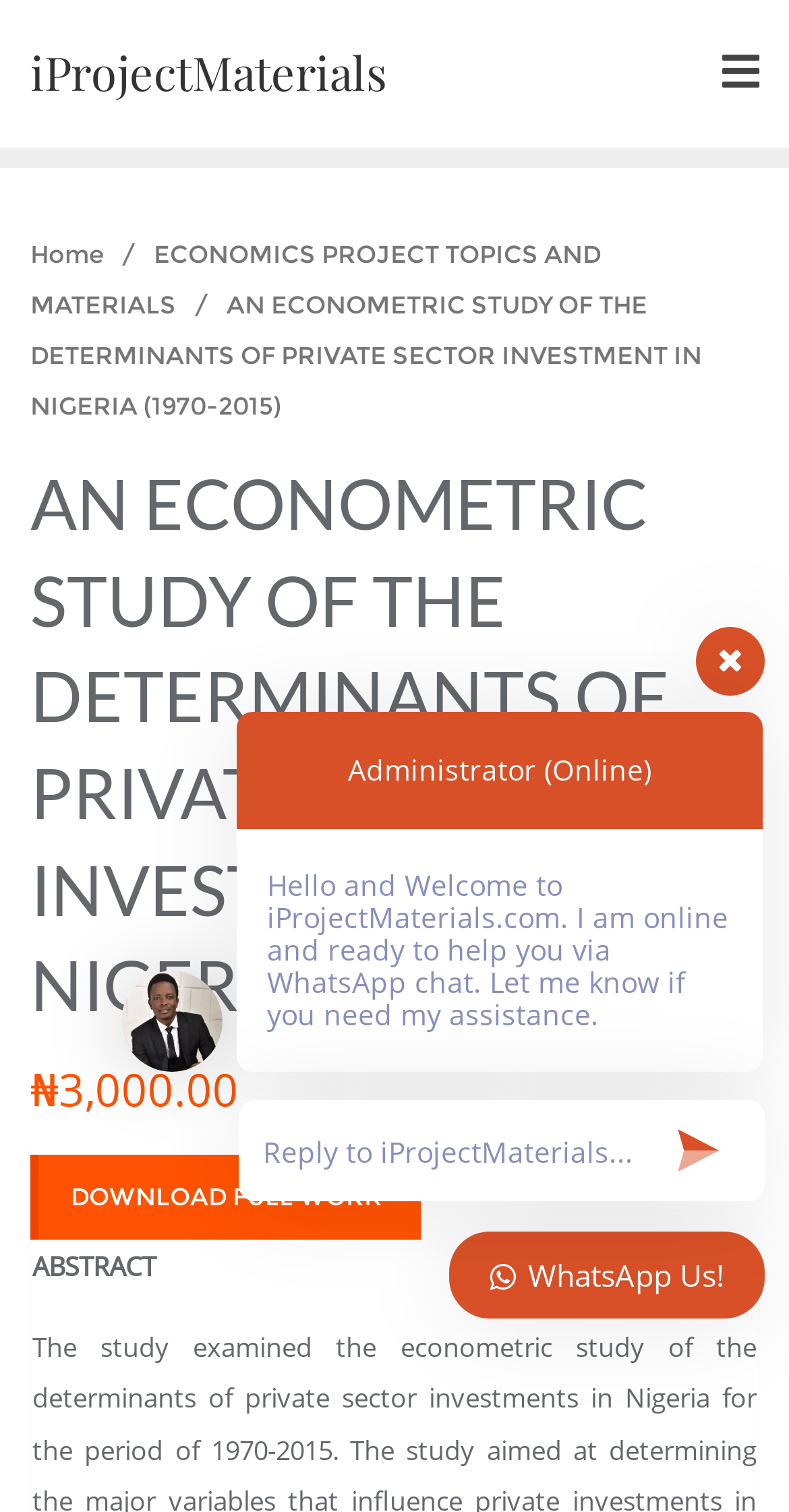What is the support method offered by the administrator?
Using the image provided, answer with just one word or phrase.

WhatsApp chat